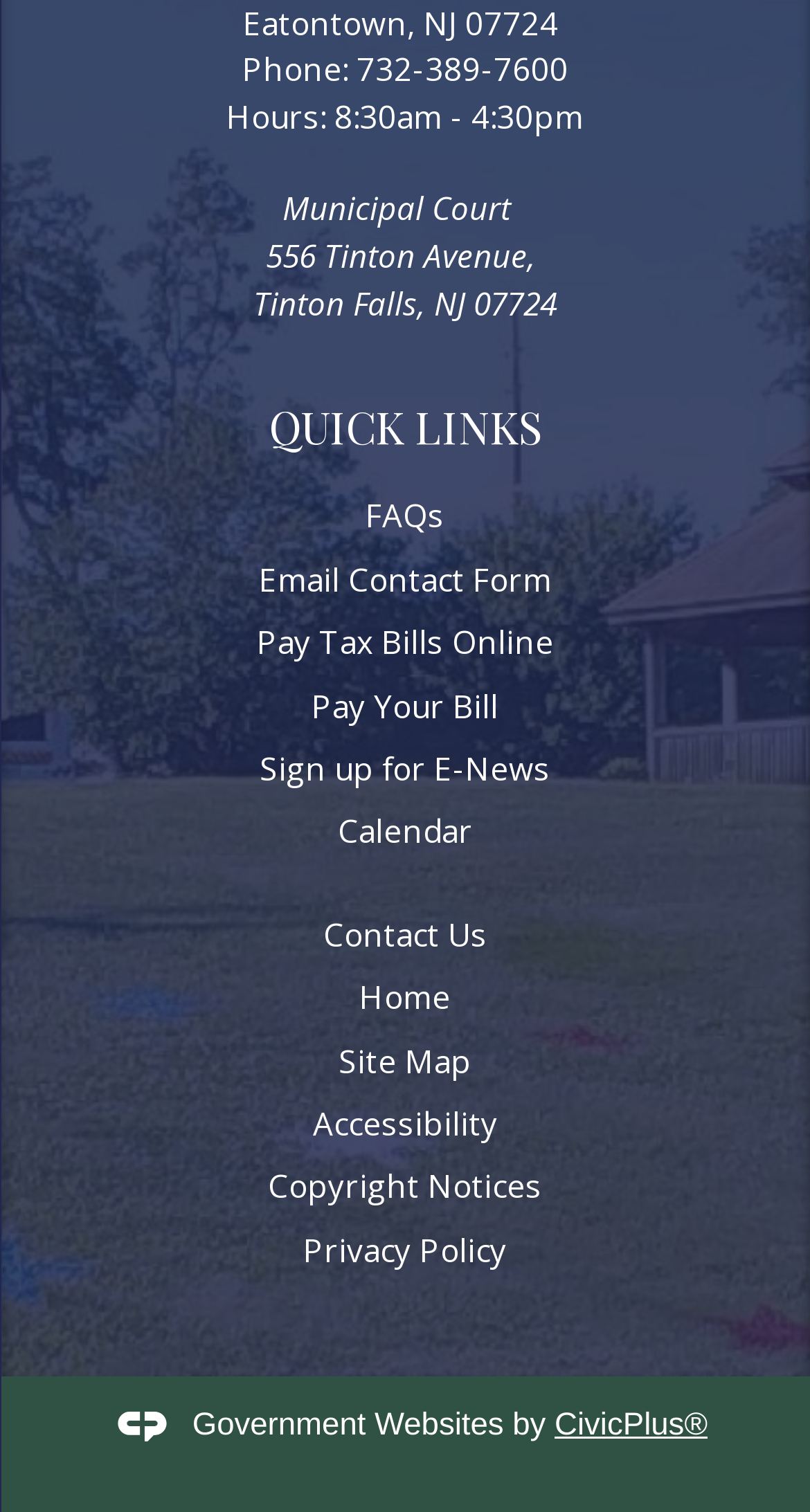Locate the bounding box coordinates of the clickable area to execute the instruction: "Contact us". Provide the coordinates as four float numbers between 0 and 1, represented as [left, top, right, bottom].

[0.399, 0.604, 0.601, 0.631]